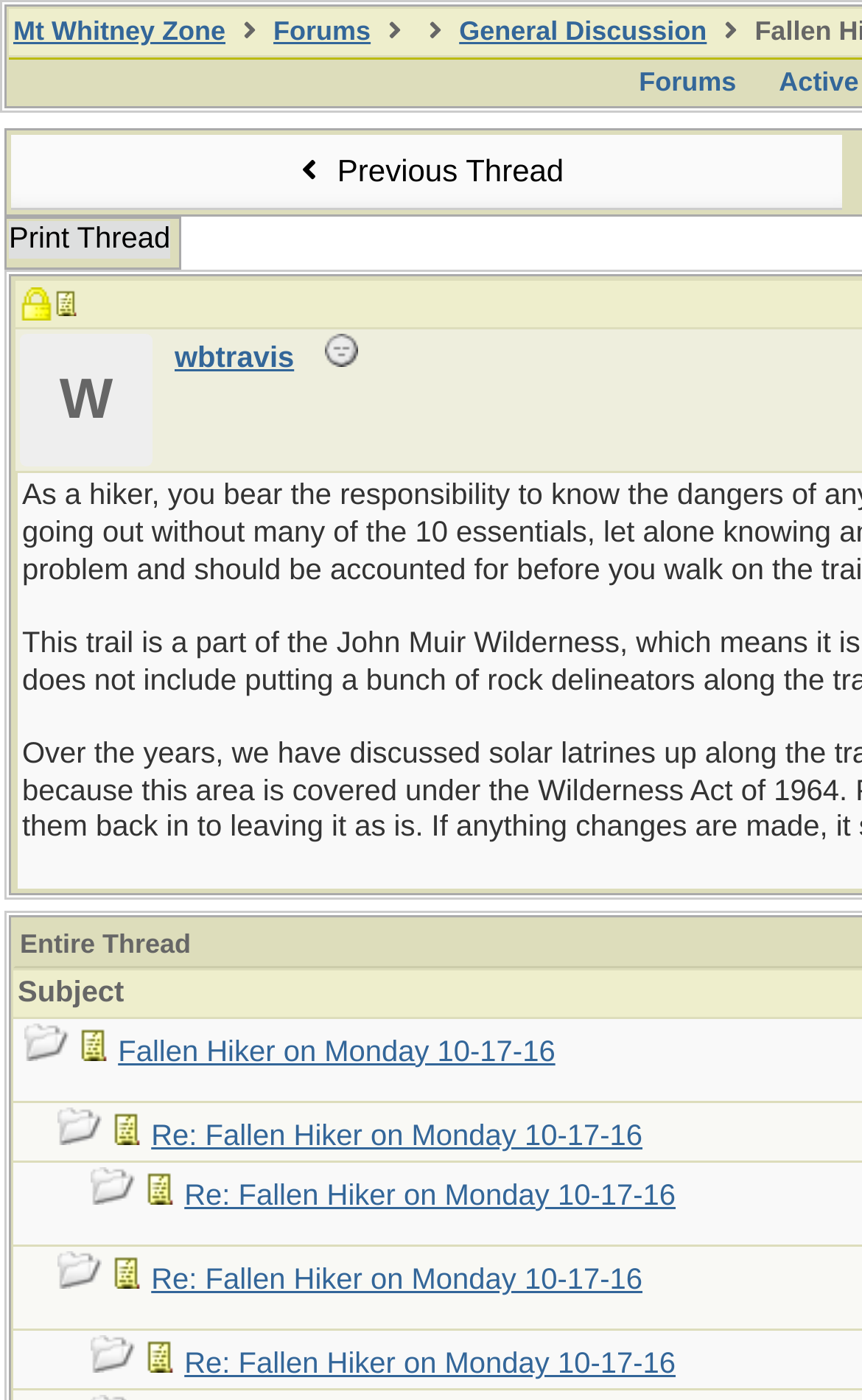Please look at the image and answer the question with a detailed explanation: What is the name of the mountain mentioned?

The name of the mountain mentioned can be found in the link 'Mt Whitney Zone' at the top of the webpage, which suggests that the webpage is related to Mt Whitney.